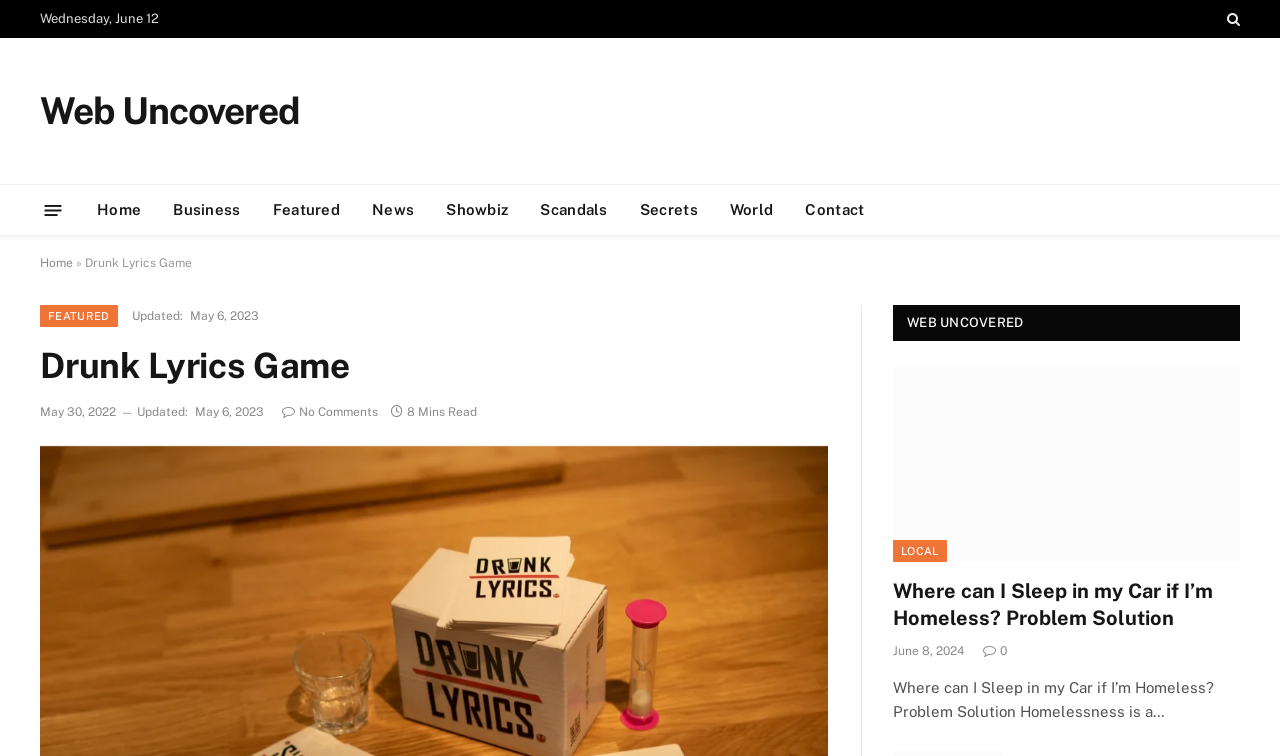Please provide a short answer using a single word or phrase for the question:
What is the date of the featured article?

May 6, 2023